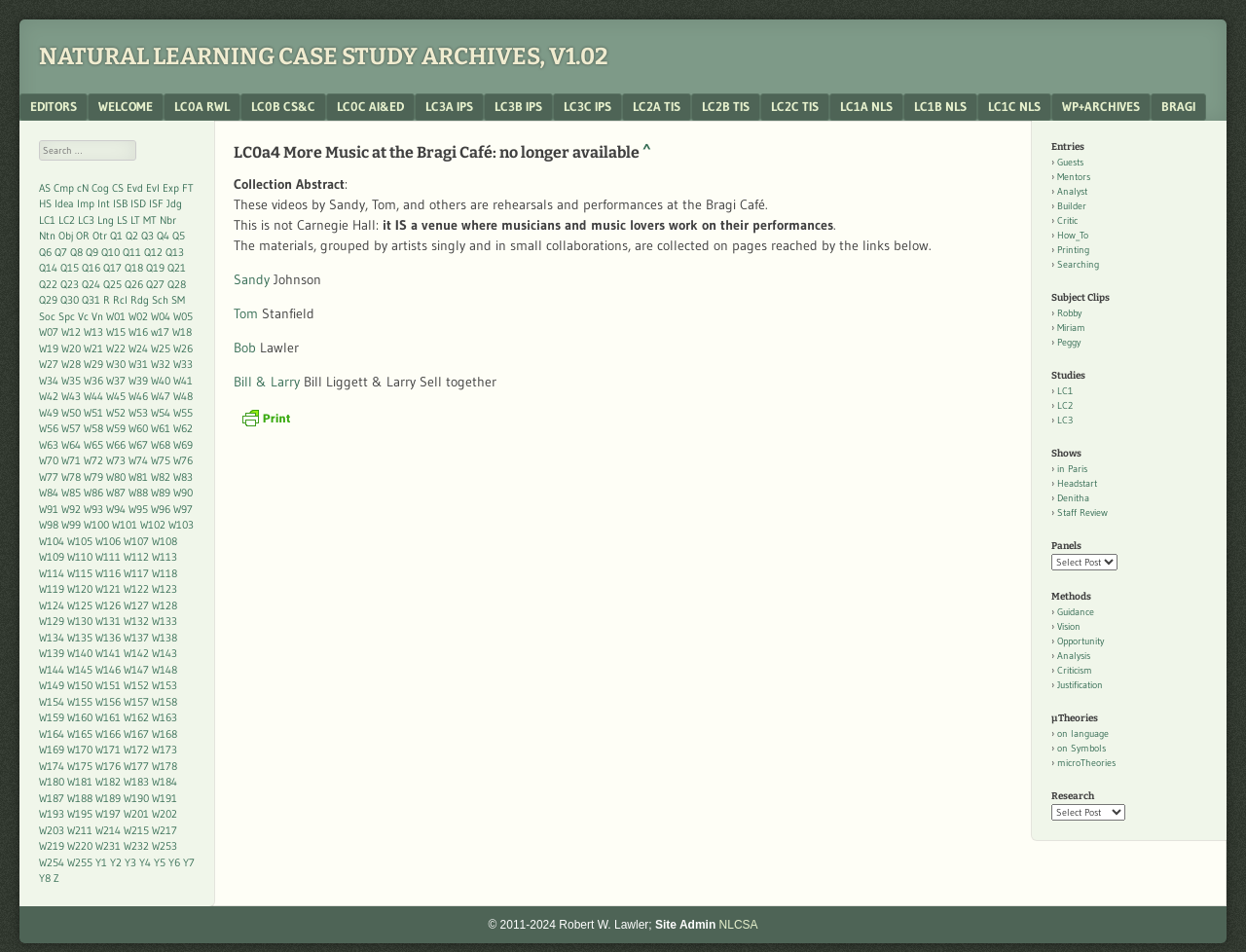Determine the bounding box coordinates for the area that should be clicked to carry out the following instruction: "Click on the 'Sandy' link".

[0.188, 0.284, 0.216, 0.302]